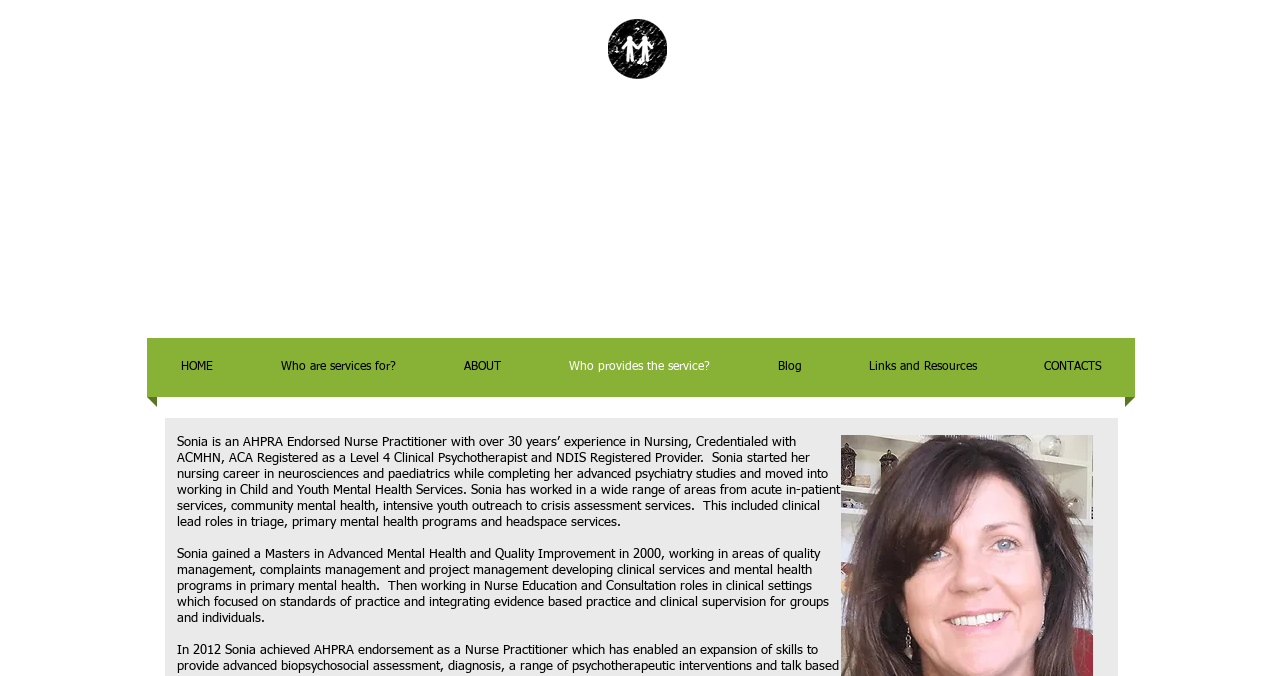Locate the bounding box coordinates of the area to click to fulfill this instruction: "View Sonia's profile". The bounding box should be presented as four float numbers between 0 and 1, in the order [left, top, right, bottom].

[0.138, 0.645, 0.656, 0.783]